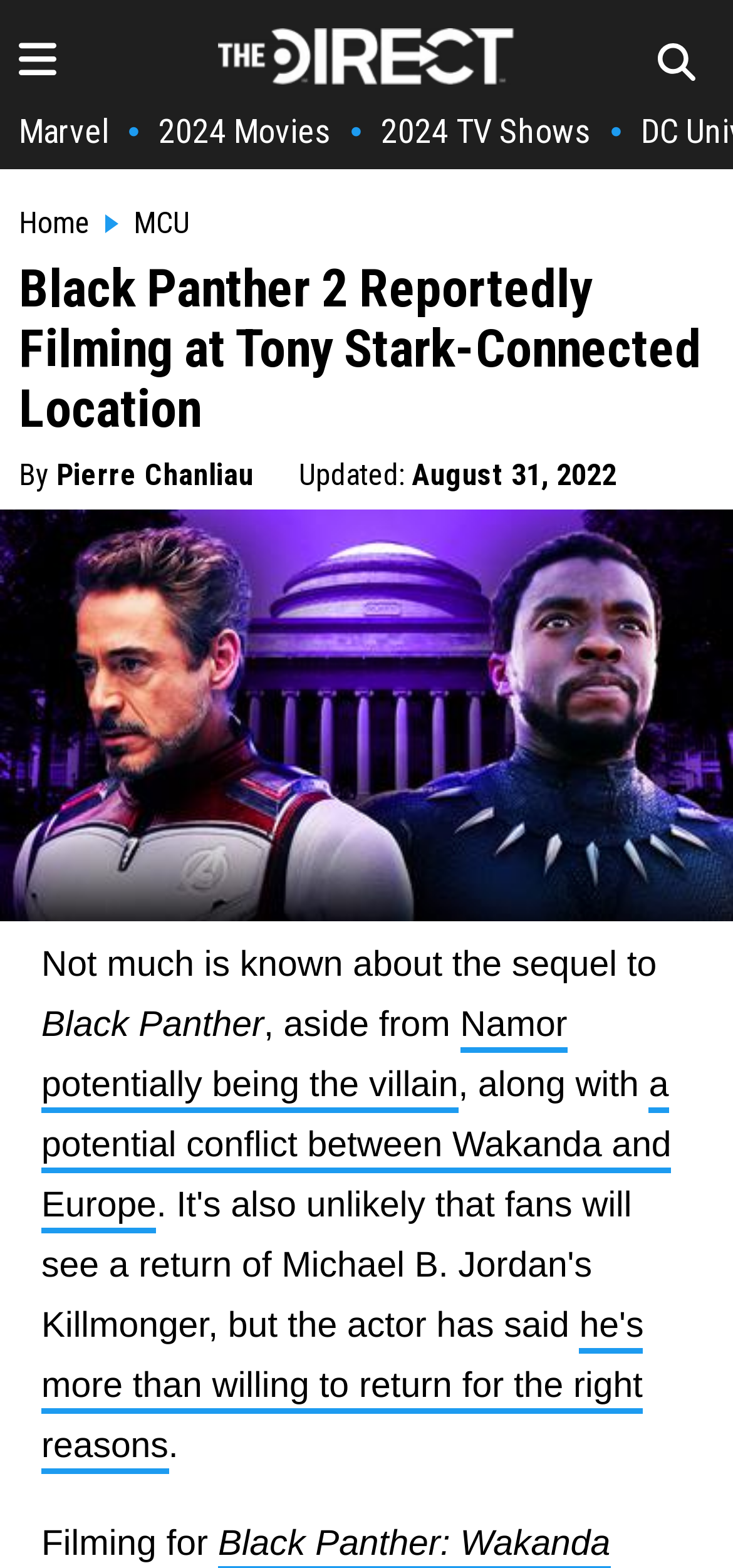What is the name of the author of this article?
Could you please answer the question thoroughly and with as much detail as possible?

I found the author's name by looking at the text next to 'By' which is 'Pierre Chanliau'.